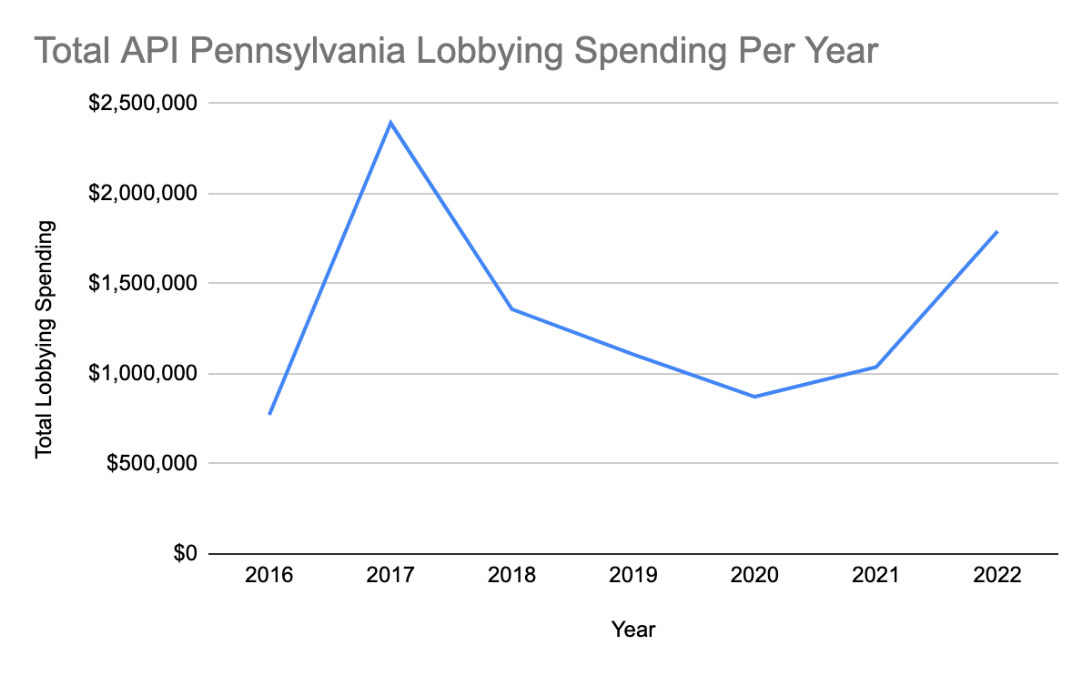What is the approximate lobbying spending in 2020?
Please ensure your answer is as detailed and informative as possible.

The graph shows that the spending declined in the subsequent years, stabilizing at approximately $1 million in 2020, indicating a significant decrease in lobbying spending compared to the peak in 2017.